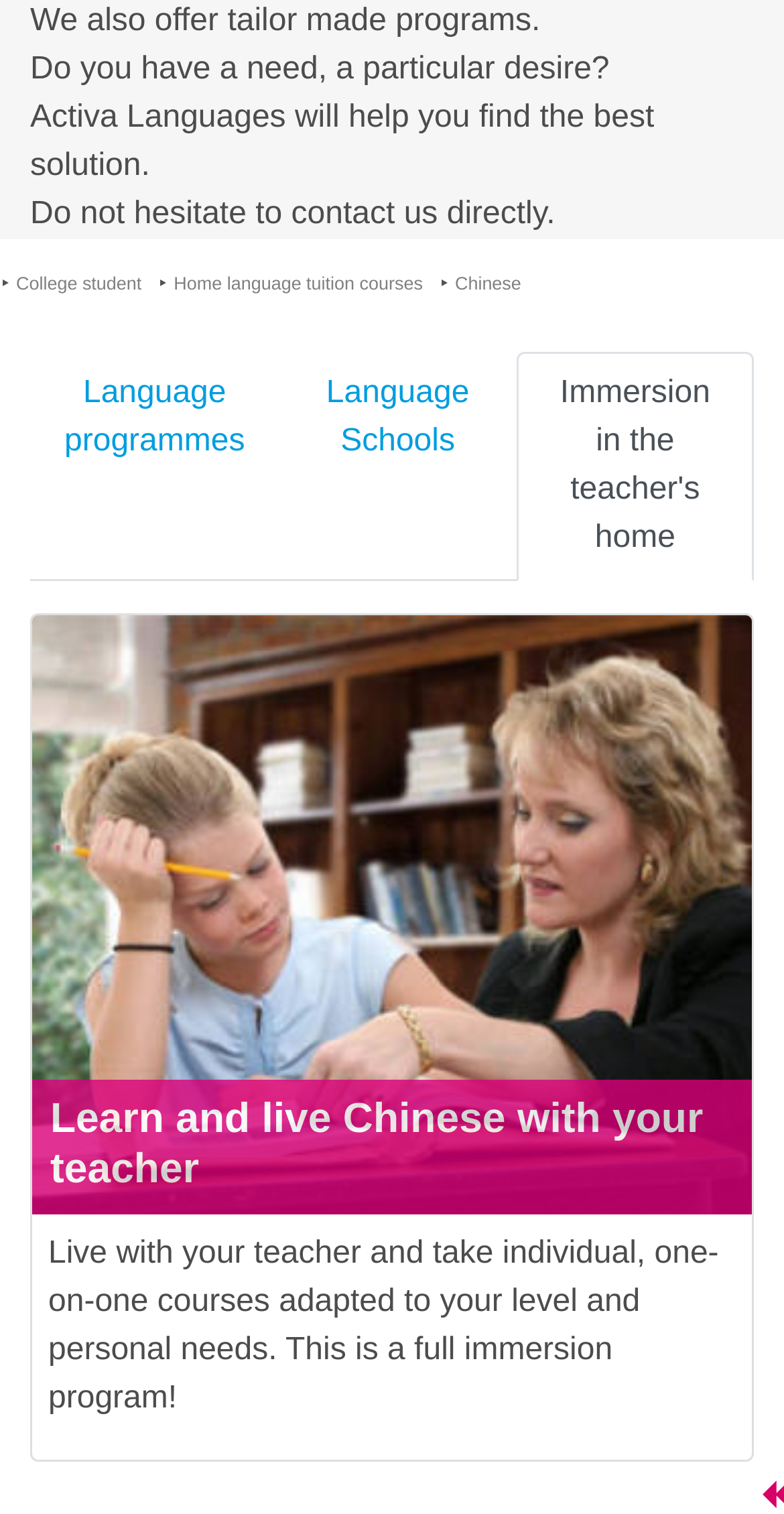Predict the bounding box of the UI element based on the description: "Immersion in the teacher's home". The coordinates should be four float numbers between 0 and 1, formatted as [left, top, right, bottom].

[0.659, 0.232, 0.962, 0.384]